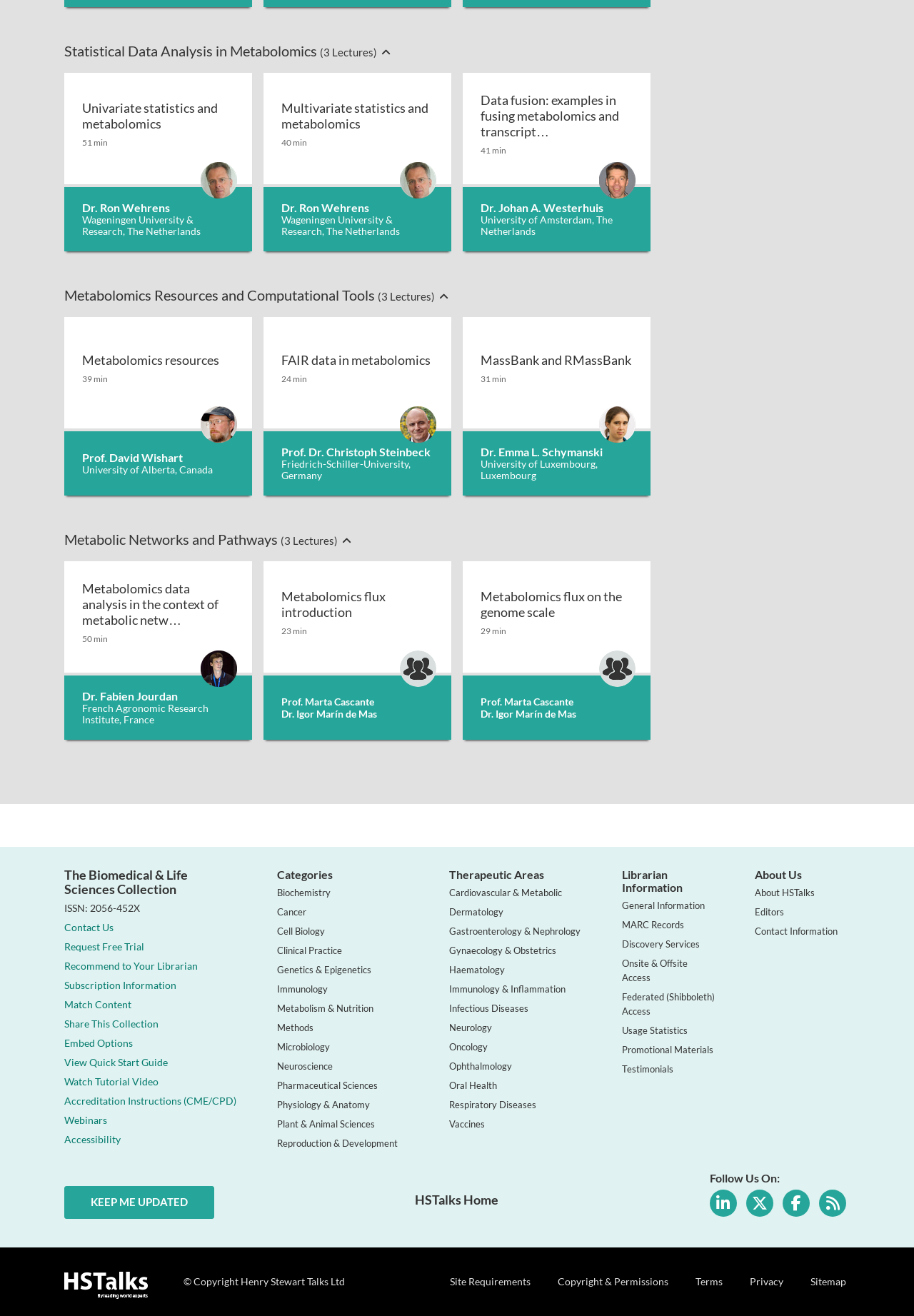Please provide a comprehensive response to the question below by analyzing the image: 
What is the topic of the first lecture?

I found the answer by looking at the first link under the 'Statistical Data Analysis in Metabolomics' heading, which is 'Univariate statistics and metabolomics 51 min Dr. Ron Wehrens Wageningen University & Research, The Netherlands'.